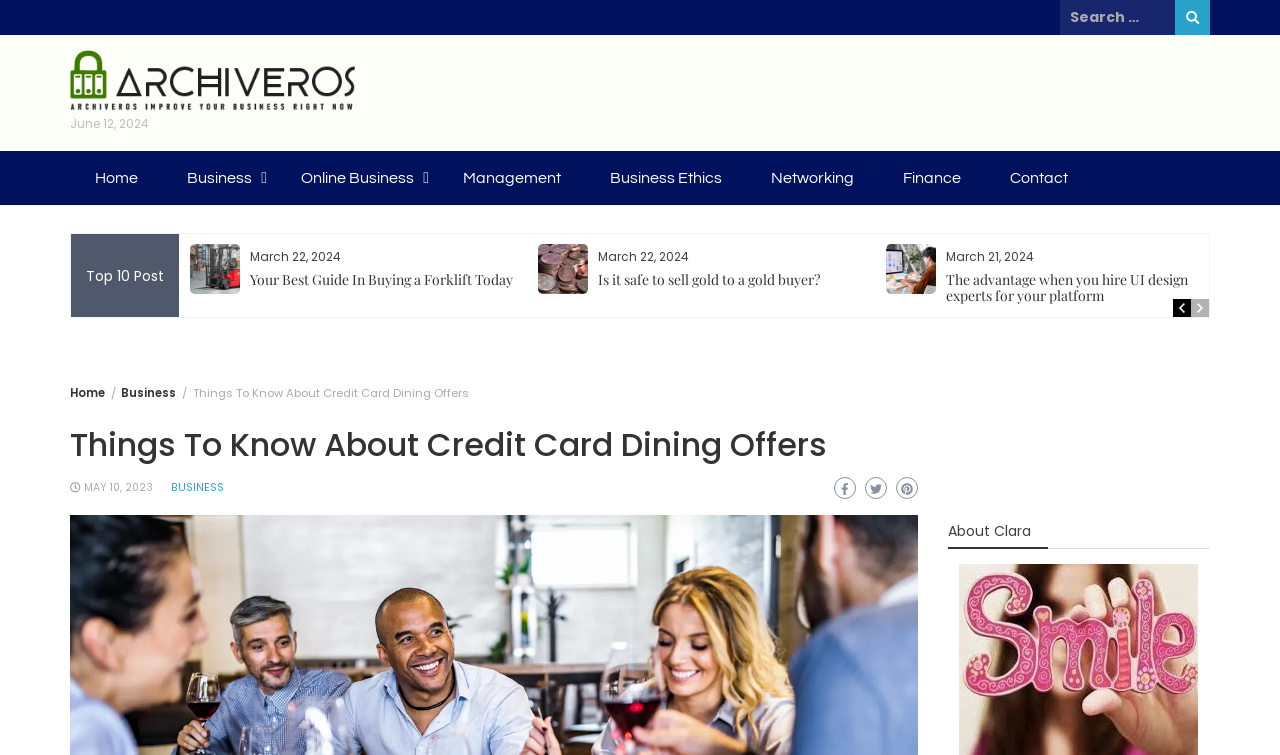How many links are in the navigation breadcrumbs?
Based on the visual content, answer with a single word or a brief phrase.

3